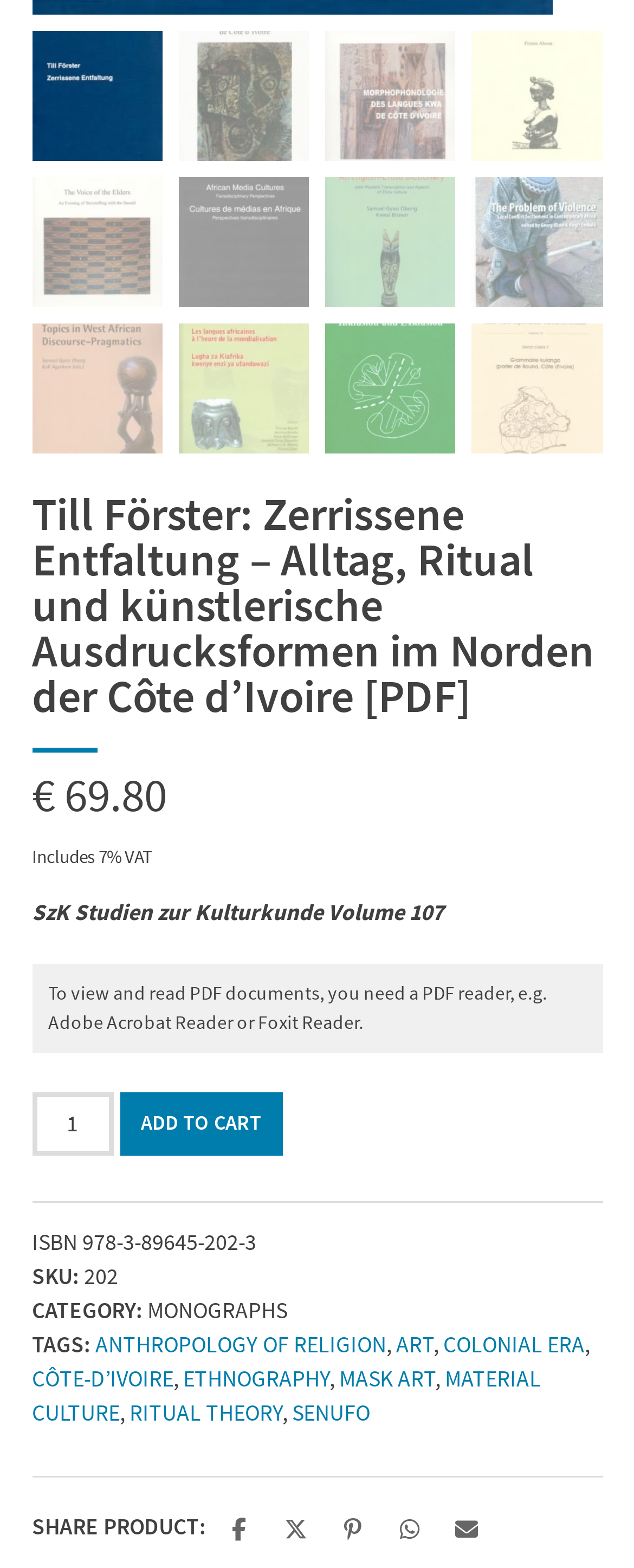Please identify the bounding box coordinates of where to click in order to follow the instruction: "View product details".

[0.05, 0.313, 0.95, 0.48]